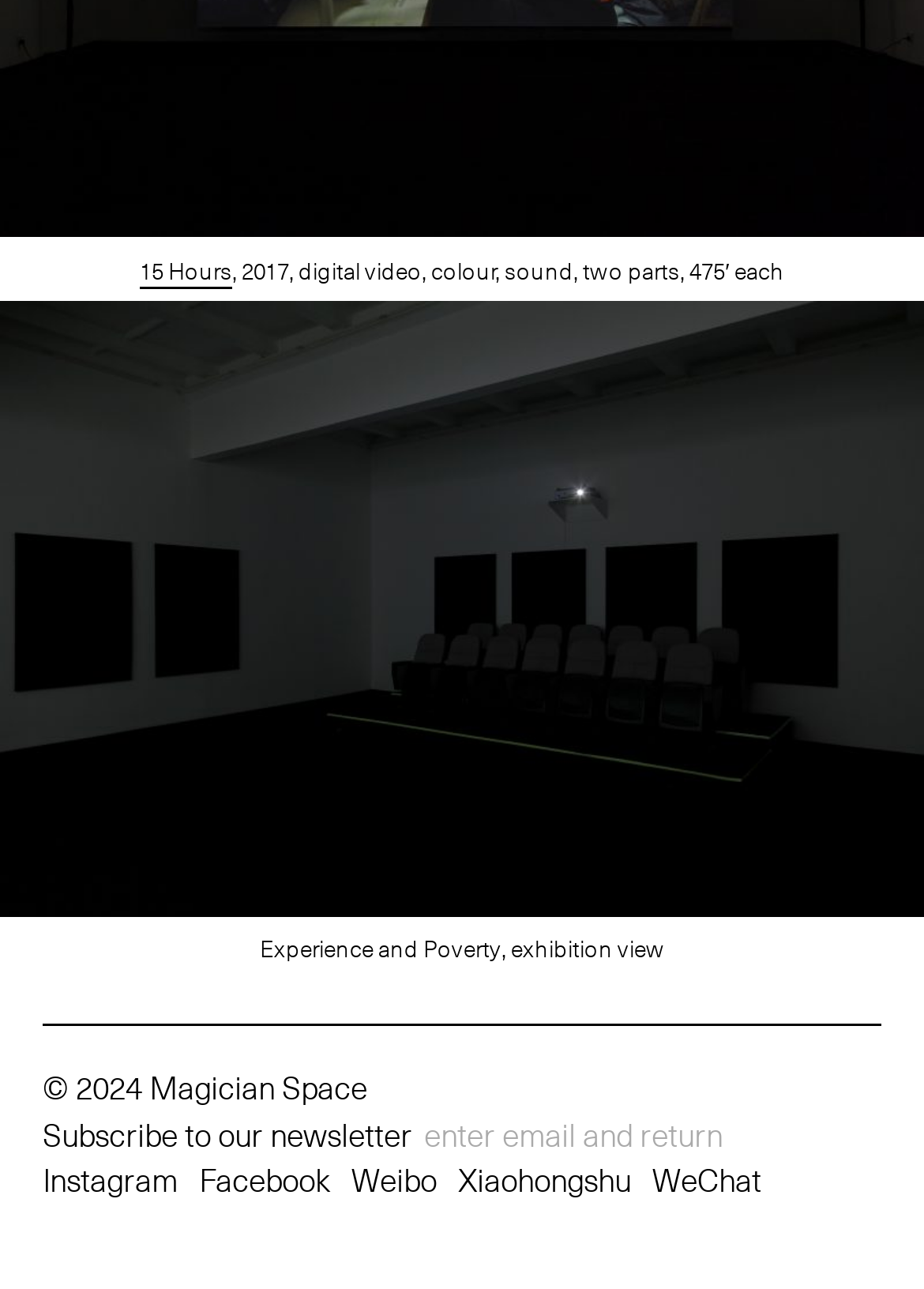Locate the bounding box coordinates of the UI element described by: "WeChat". Provide the coordinates as four float numbers between 0 and 1, formatted as [left, top, right, bottom].

[0.706, 0.897, 0.824, 0.934]